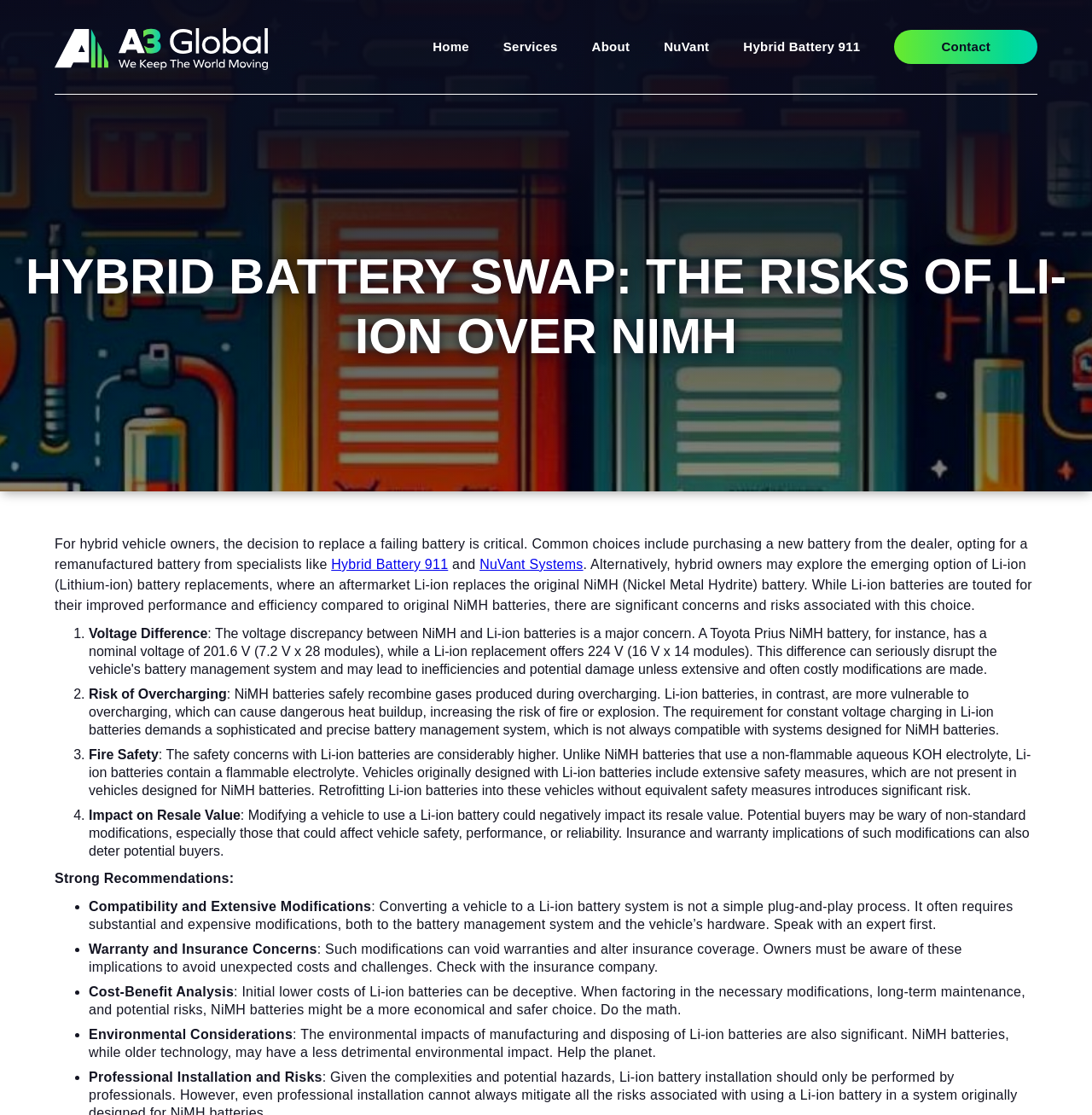What is the main topic of this webpage?
Please provide a comprehensive answer based on the details in the screenshot.

Based on the webpage content, the main topic is about hybrid battery swap, specifically discussing the risks of Li-ion over NiMH batteries.